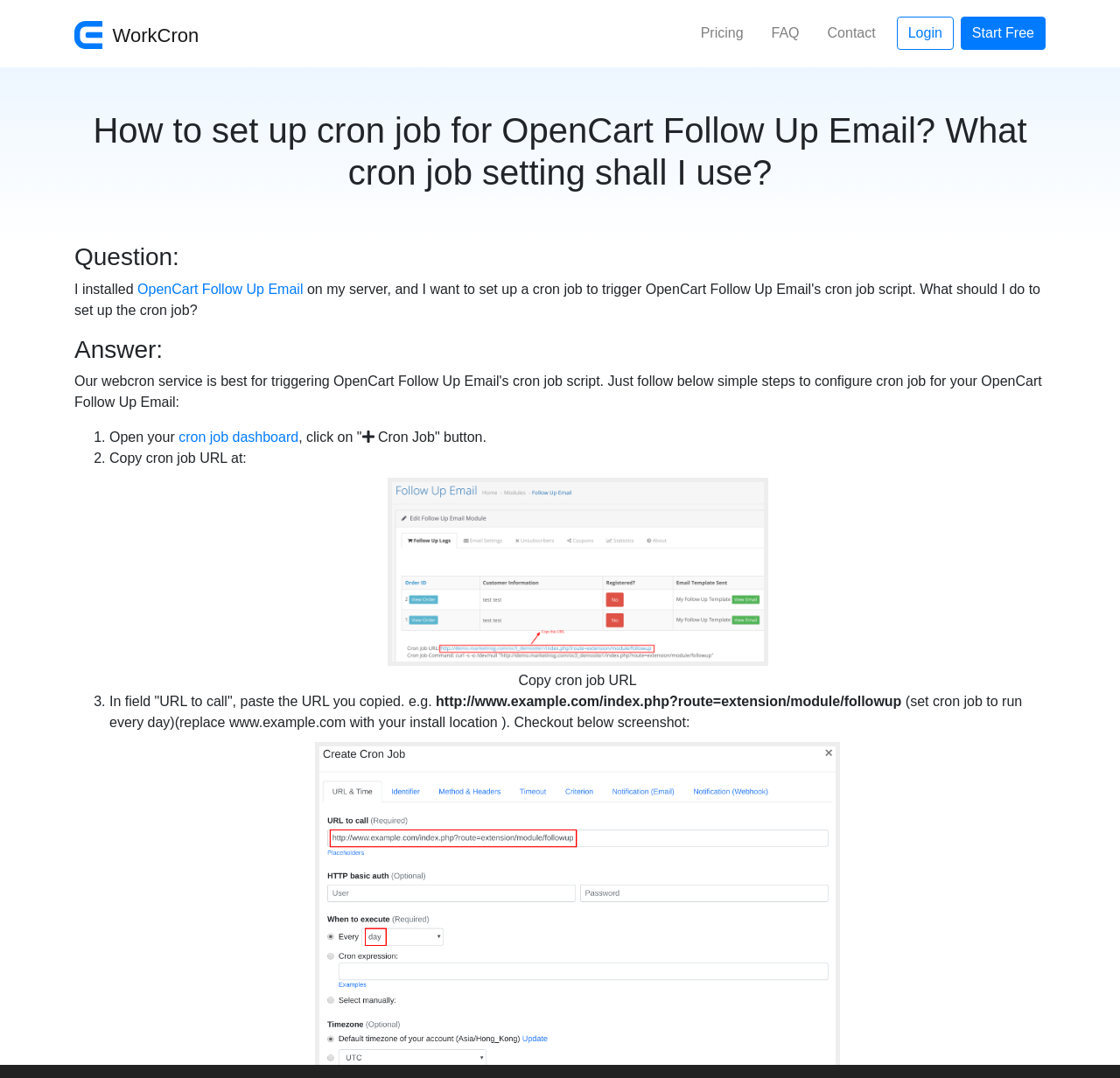Find the bounding box coordinates for the area that must be clicked to perform this action: "Click on WorkCron".

[0.066, 0.013, 0.177, 0.049]